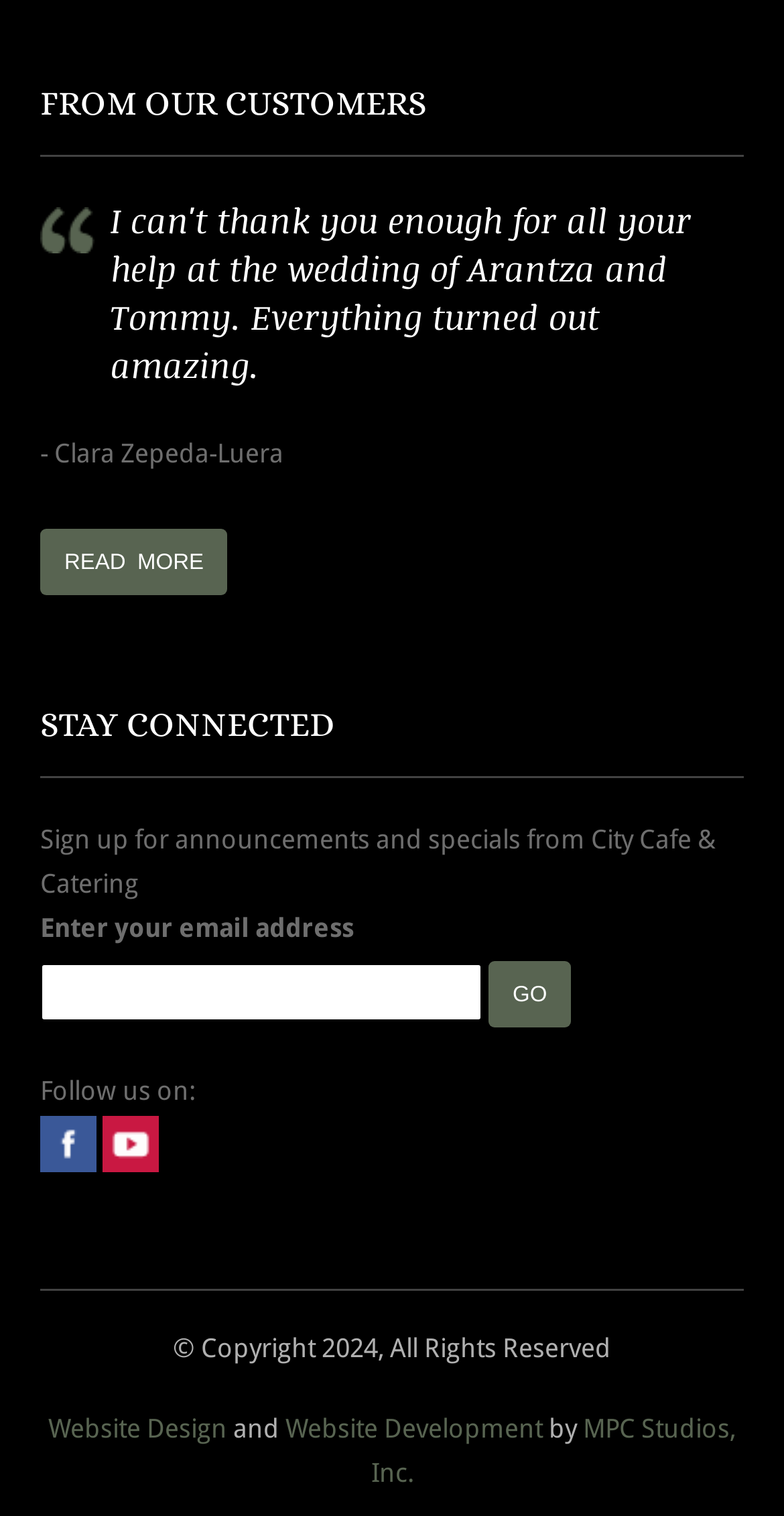Please specify the bounding box coordinates of the area that should be clicked to accomplish the following instruction: "Go to Website Design page". The coordinates should consist of four float numbers between 0 and 1, i.e., [left, top, right, bottom].

[0.062, 0.932, 0.29, 0.952]